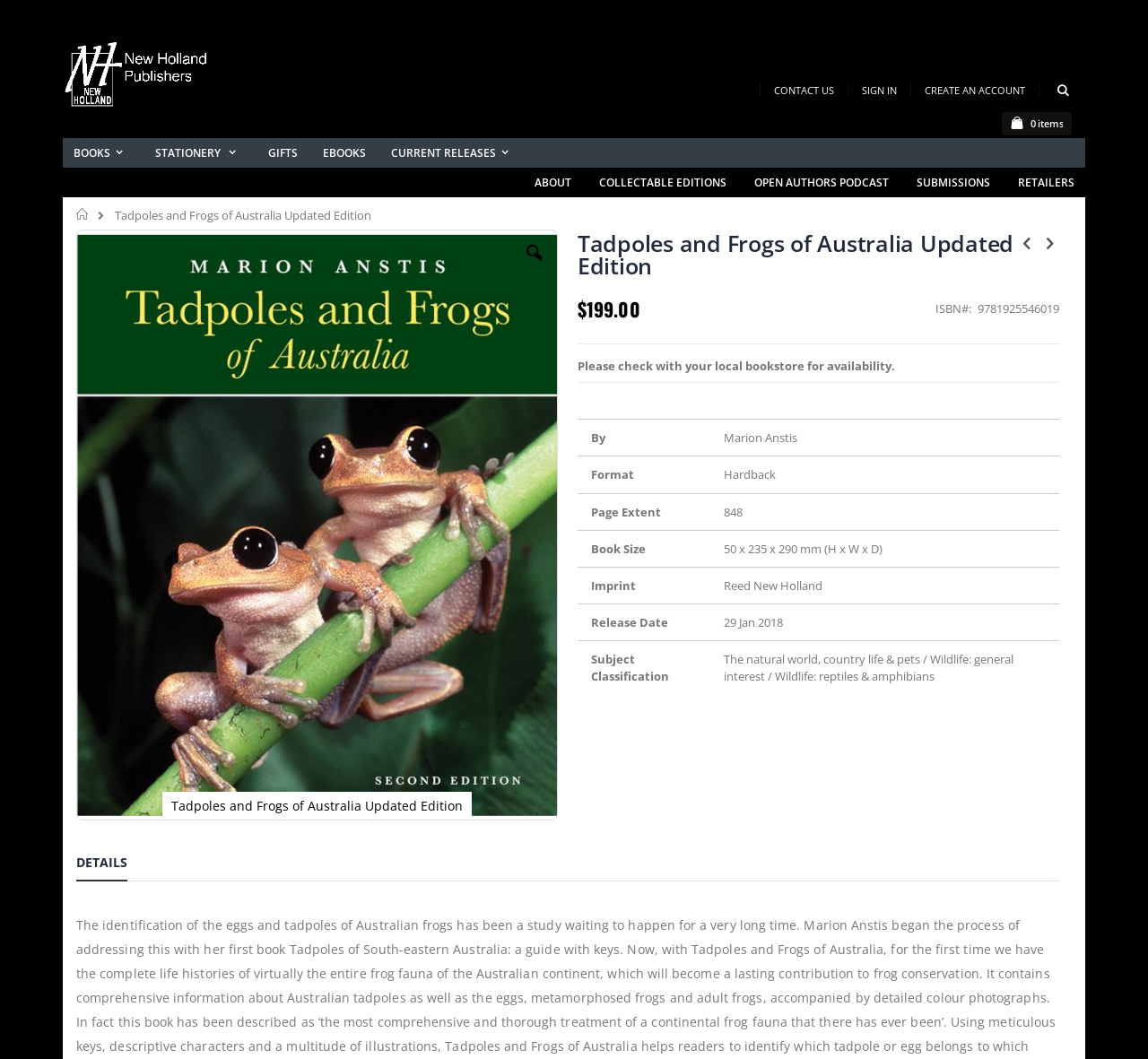For the following element description, predict the bounding box coordinates in the format (top-left x, top-left y, bottom-right x, bottom-right y). All values should be floating point numbers between 0 and 1. Description: title="Follow us on linkedin"

None